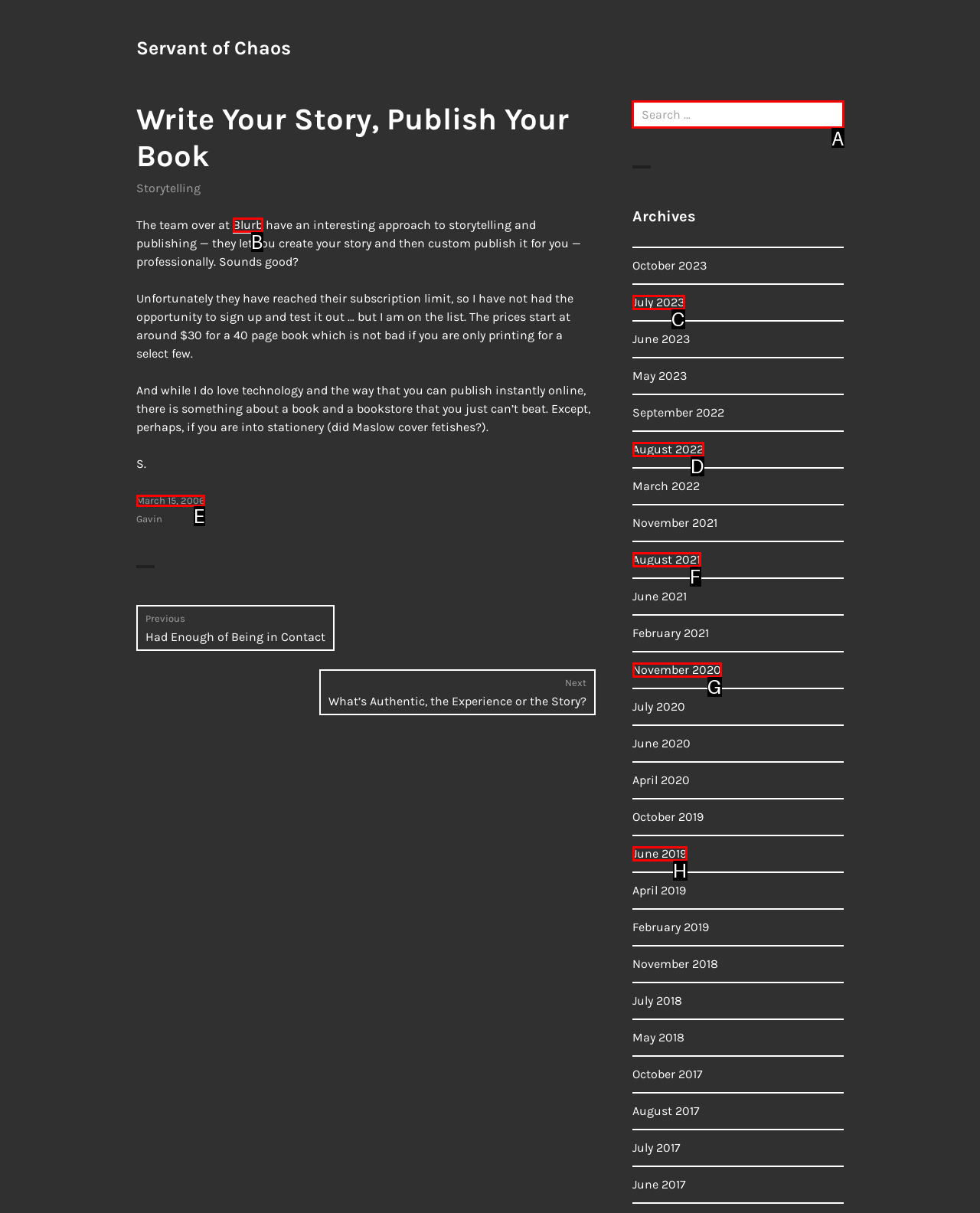Point out the correct UI element to click to carry out this instruction: Search for something
Answer with the letter of the chosen option from the provided choices directly.

A